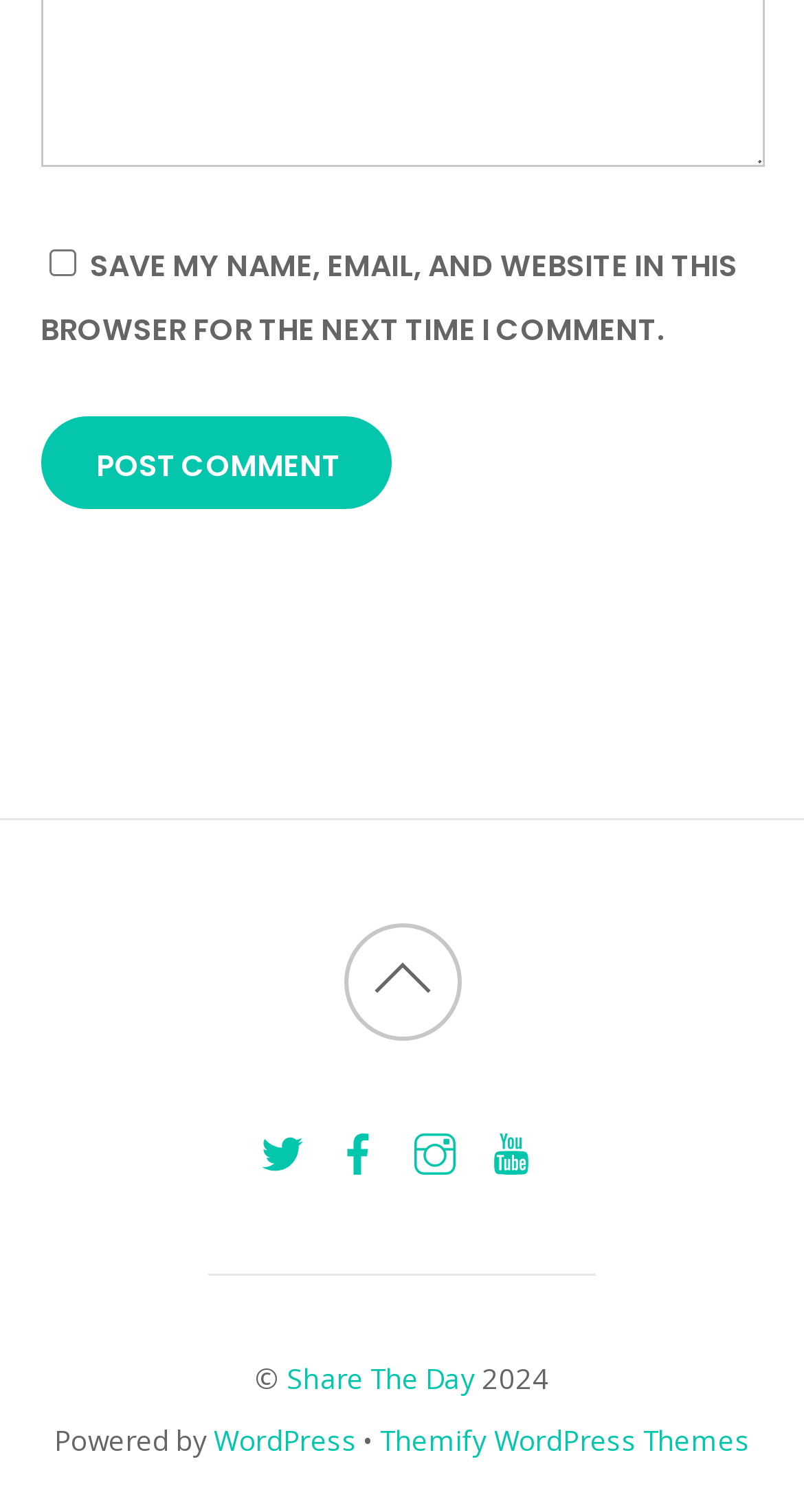What is the text on the button?
Please give a well-detailed answer to the question.

I found the text on the button by looking at the button element, which has the text 'Post Comment'.